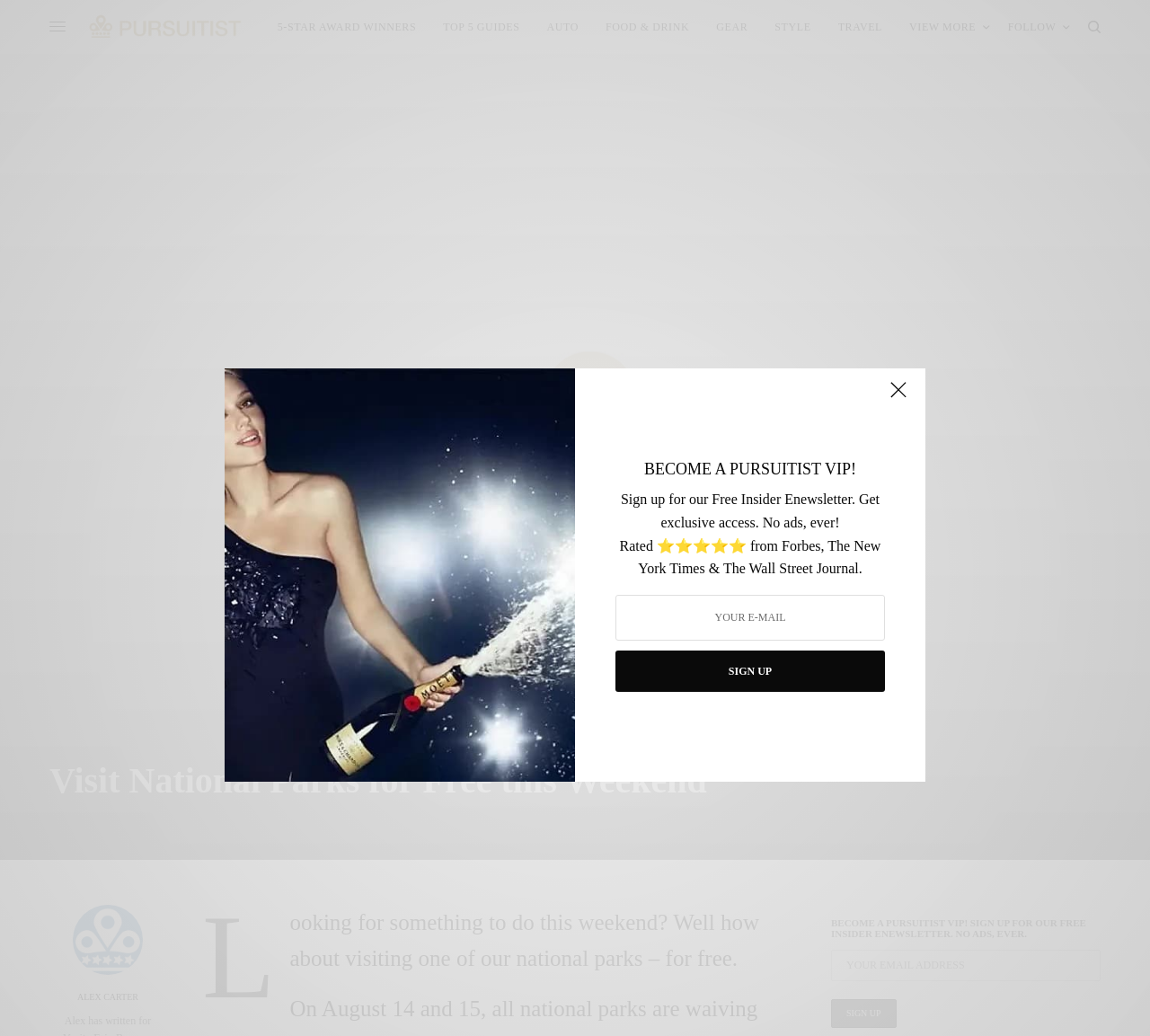Predict the bounding box coordinates of the area that should be clicked to accomplish the following instruction: "Follow on social media". The bounding box coordinates should consist of four float numbers between 0 and 1, i.e., [left, top, right, bottom].

[0.876, 0.02, 0.918, 0.032]